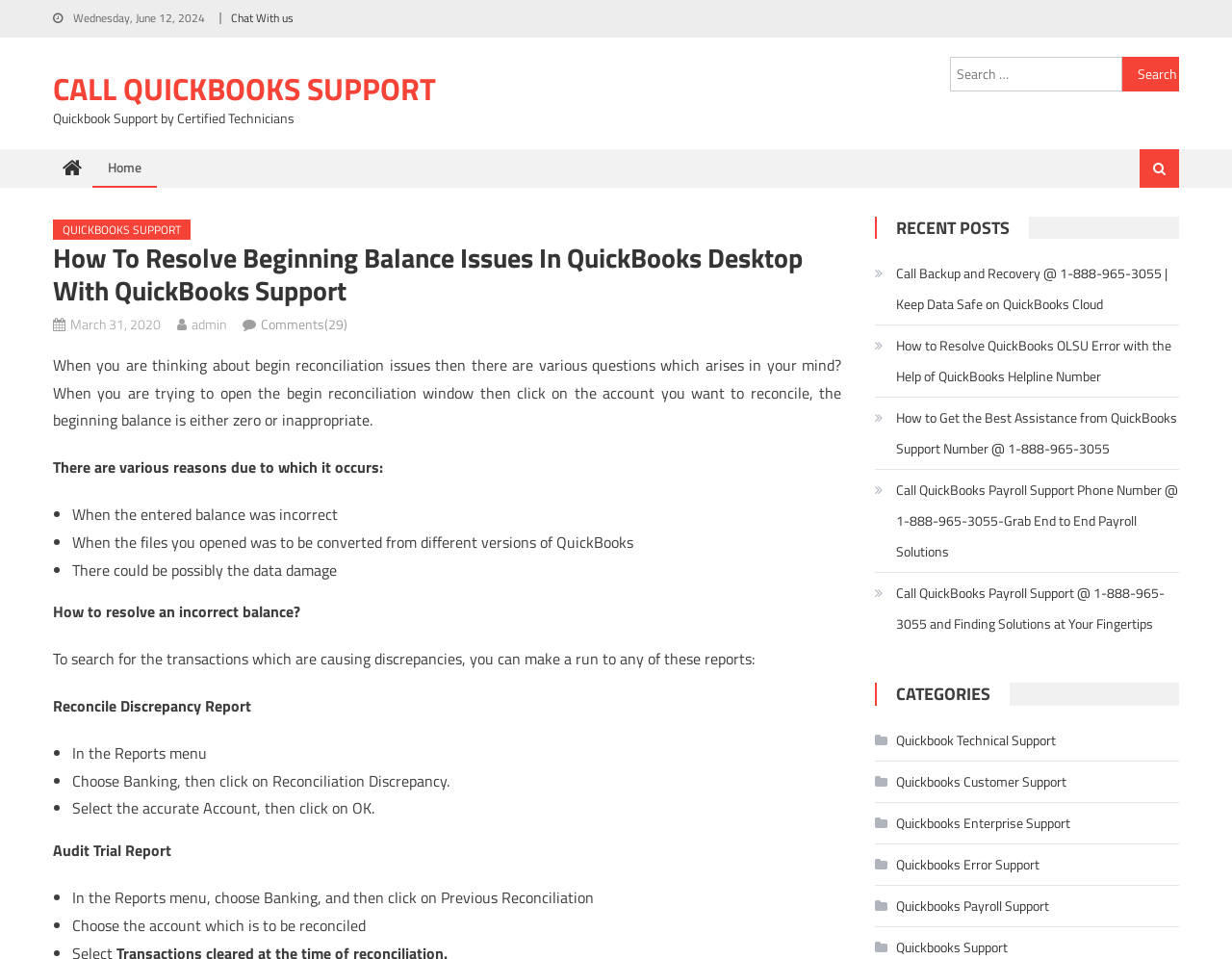Determine the bounding box coordinates in the format (top-left x, top-left y, bottom-right x, bottom-right y). Ensure all values are floating point numbers between 0 and 1. Identify the bounding box of the UI element described by: parent_node: Search for: value="Search"

[0.911, 0.059, 0.957, 0.095]